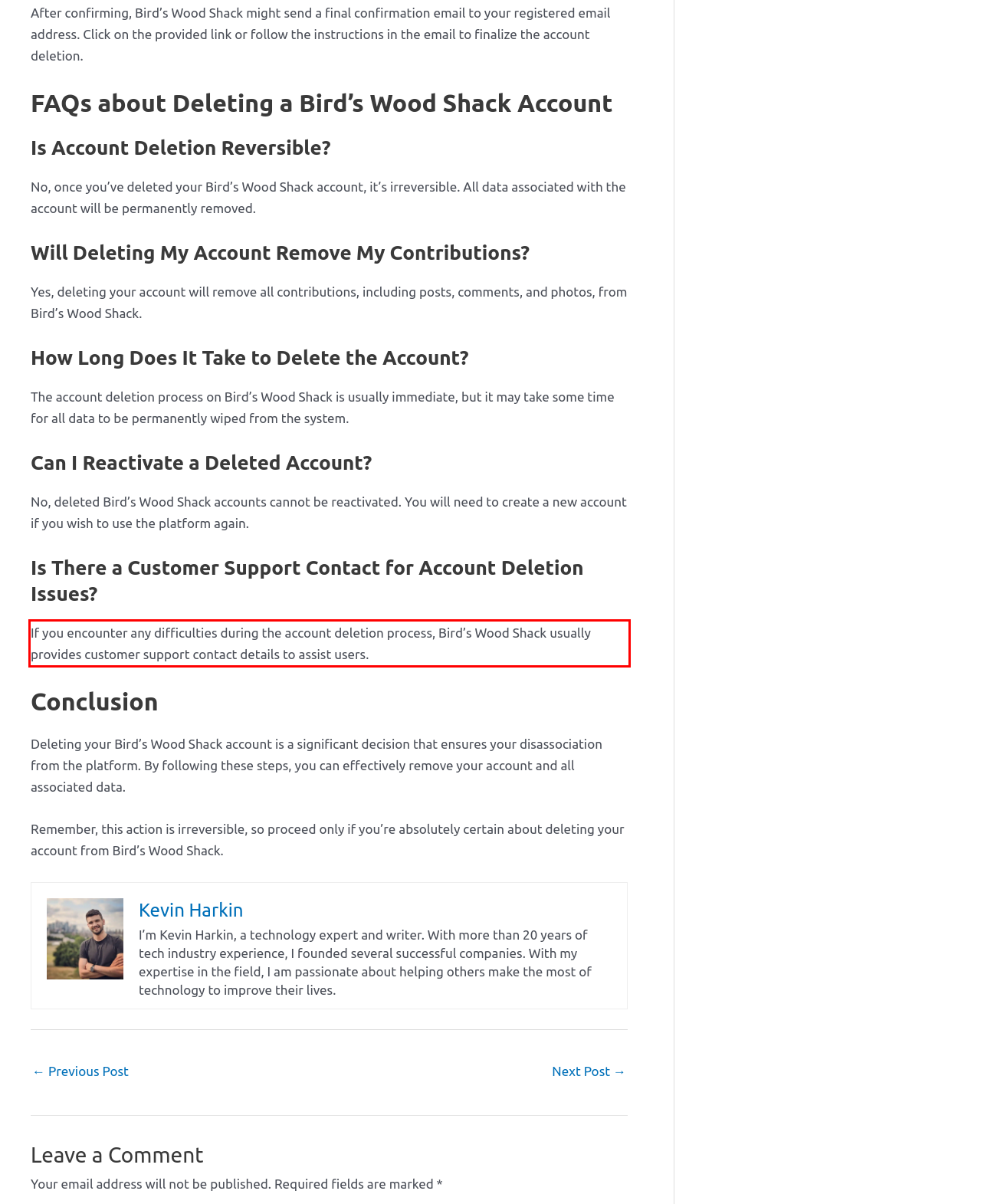Identify and transcribe the text content enclosed by the red bounding box in the given screenshot.

If you encounter any difficulties during the account deletion process, Bird’s Wood Shack usually provides customer support contact details to assist users.